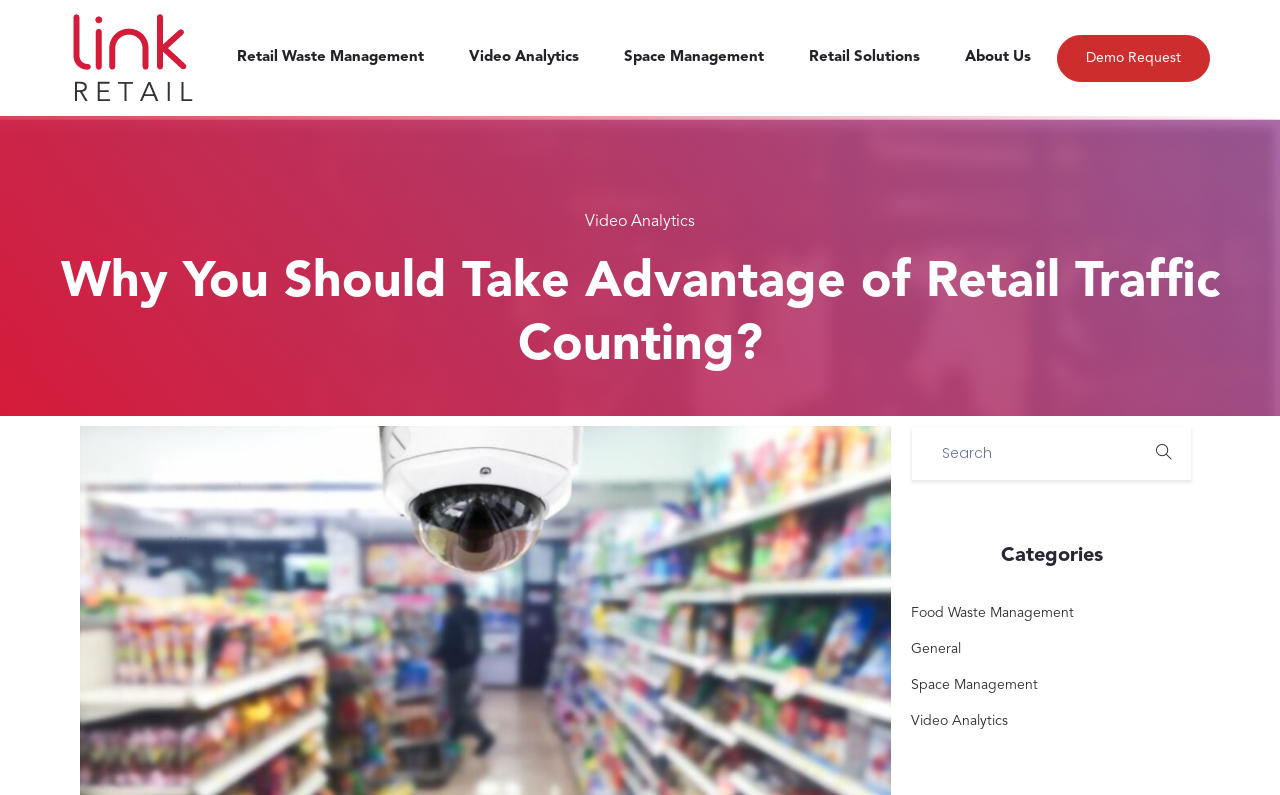Can you find the bounding box coordinates for the element that needs to be clicked to execute this instruction: "Request a demo"? The coordinates should be given as four float numbers between 0 and 1, i.e., [left, top, right, bottom].

[0.826, 0.043, 0.945, 0.103]